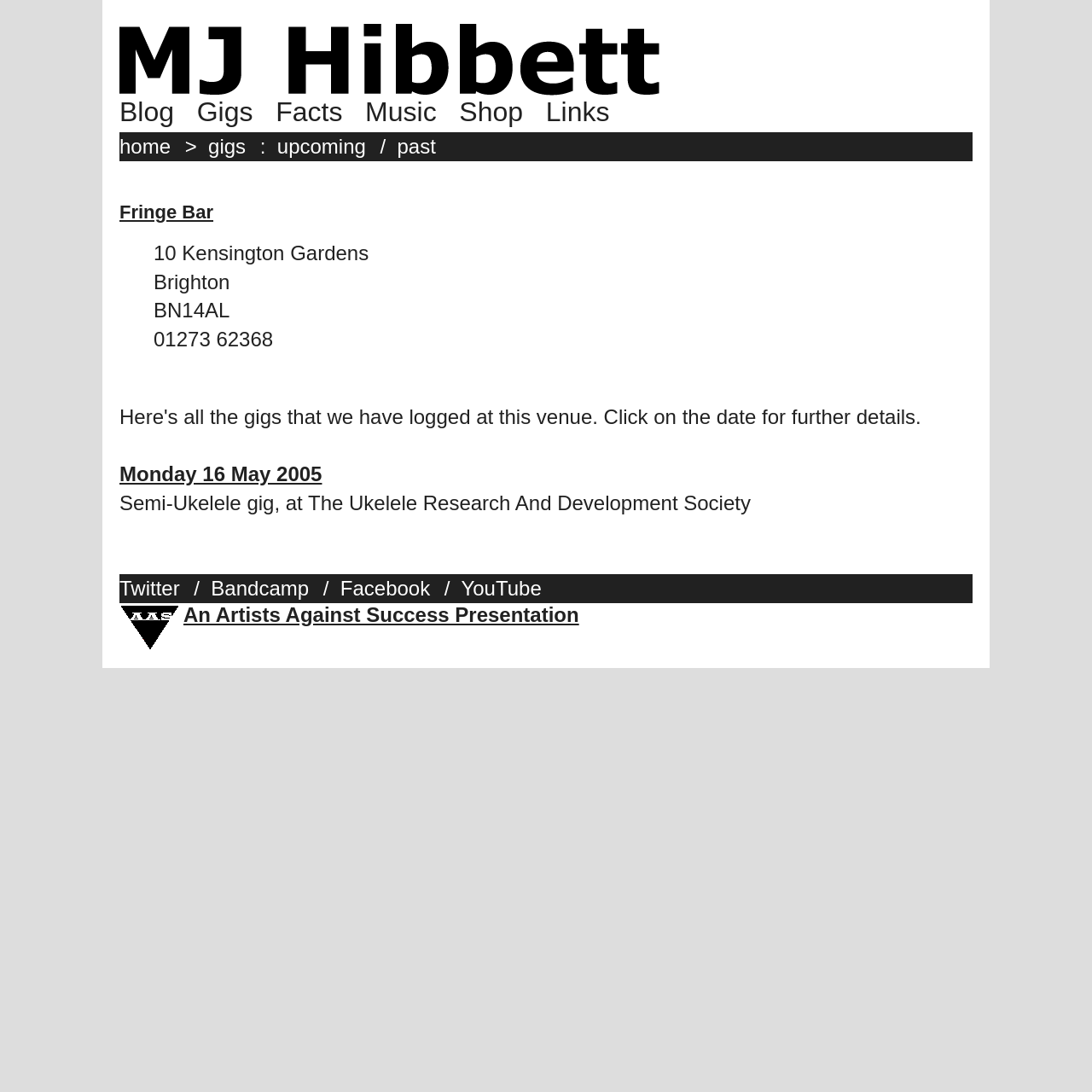What is the date of the upcoming gig?
Please give a detailed and elaborate answer to the question based on the image.

The date of the upcoming gig can be found in the link element 'Monday 16 May 2005' which is located below the blockquote element containing the address of the venue.